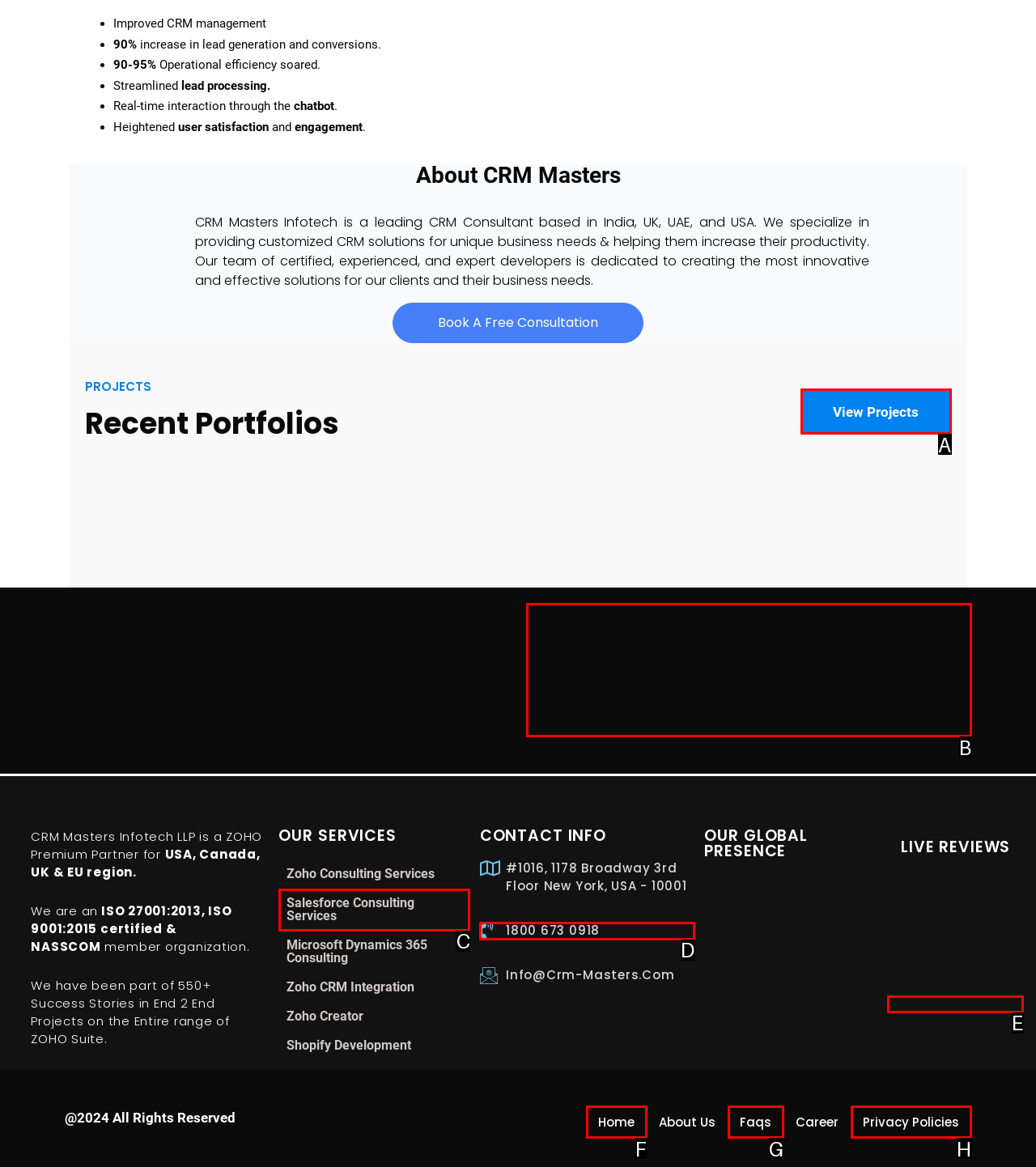Select the HTML element that matches the description: Home
Respond with the letter of the correct choice from the given options directly.

F